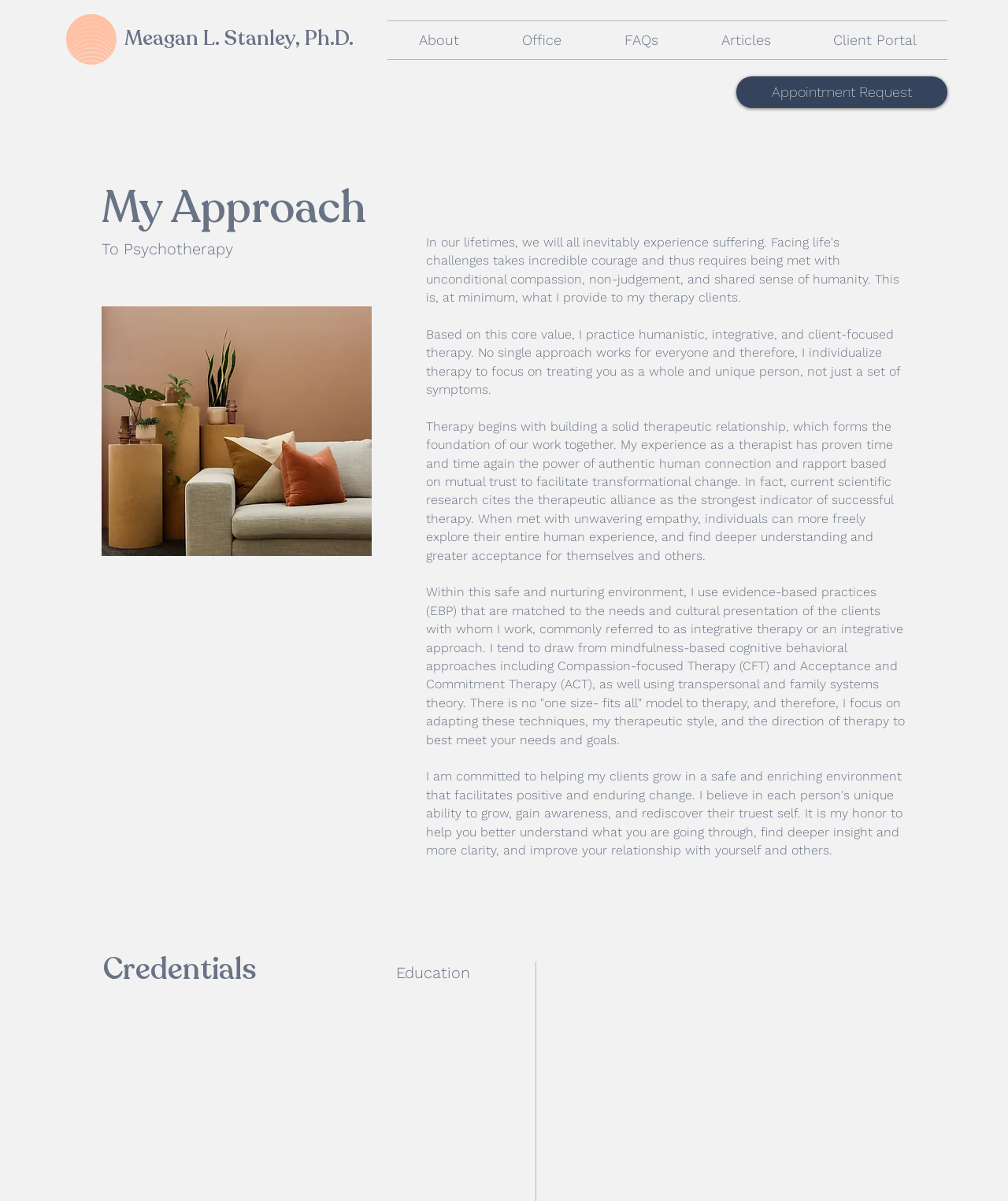Please locate and generate the primary heading on this webpage.

Meagan L. Stanley, Ph.D.